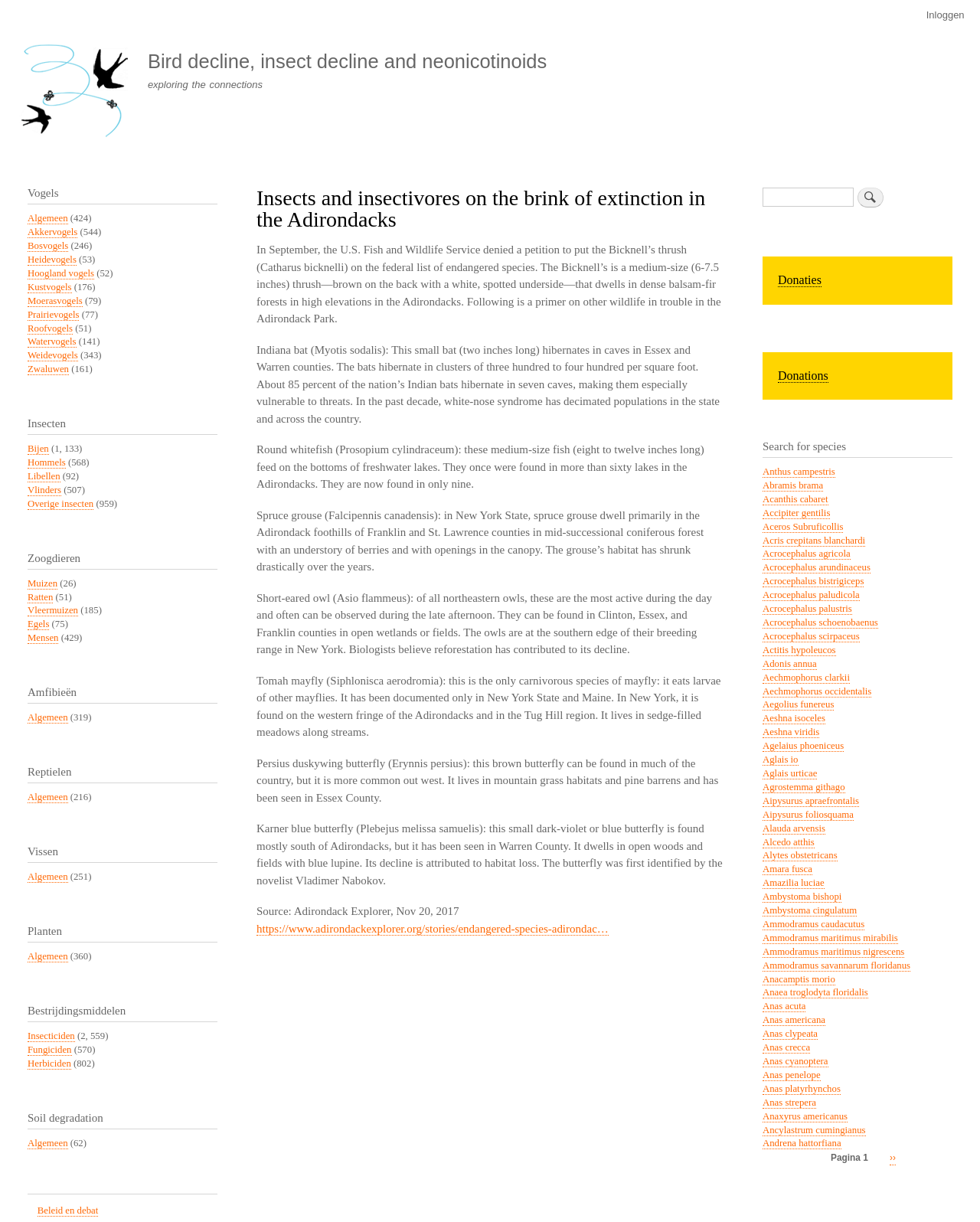Please identify the coordinates of the bounding box that should be clicked to fulfill this instruction: "Check the 'Next meetings' dates".

None